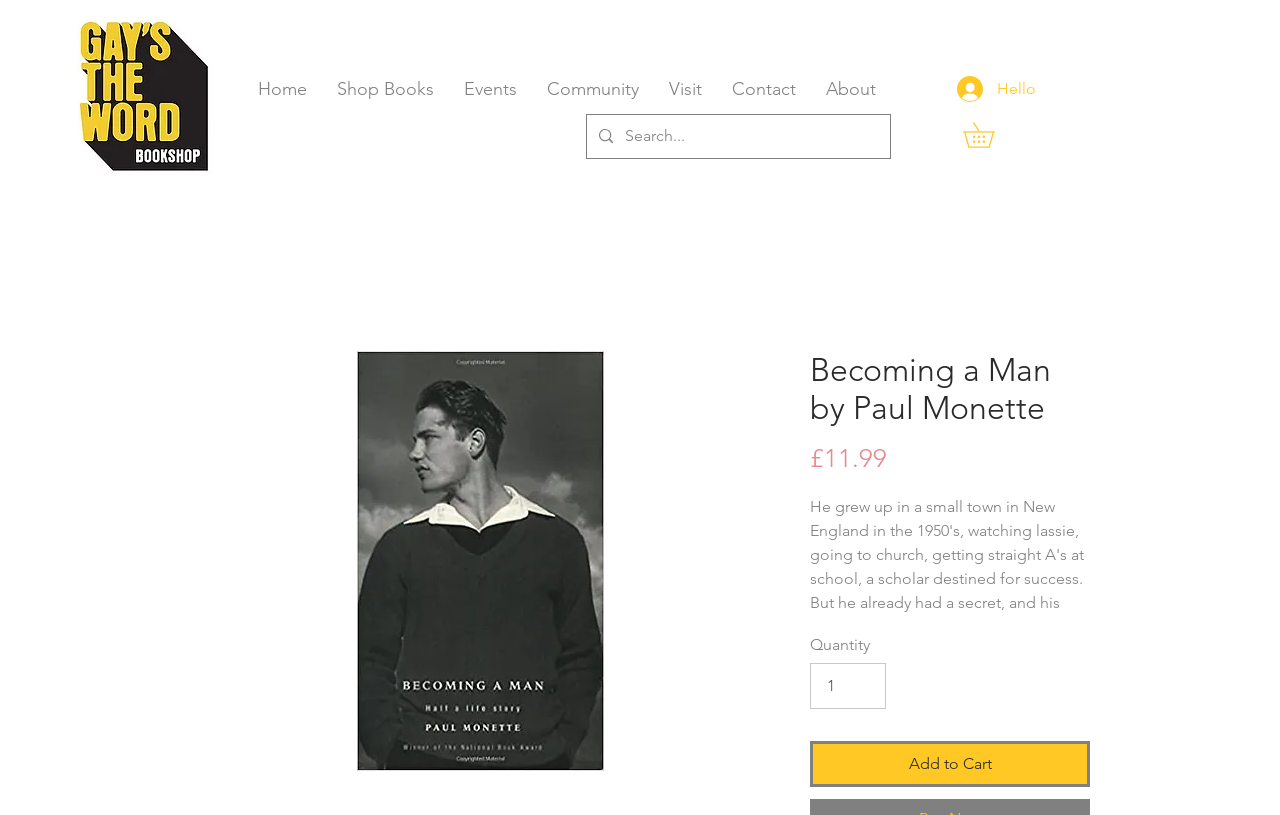Determine the coordinates of the bounding box that should be clicked to complete the instruction: "Search for a book". The coordinates should be represented by four float numbers between 0 and 1: [left, top, right, bottom].

[0.459, 0.141, 0.695, 0.194]